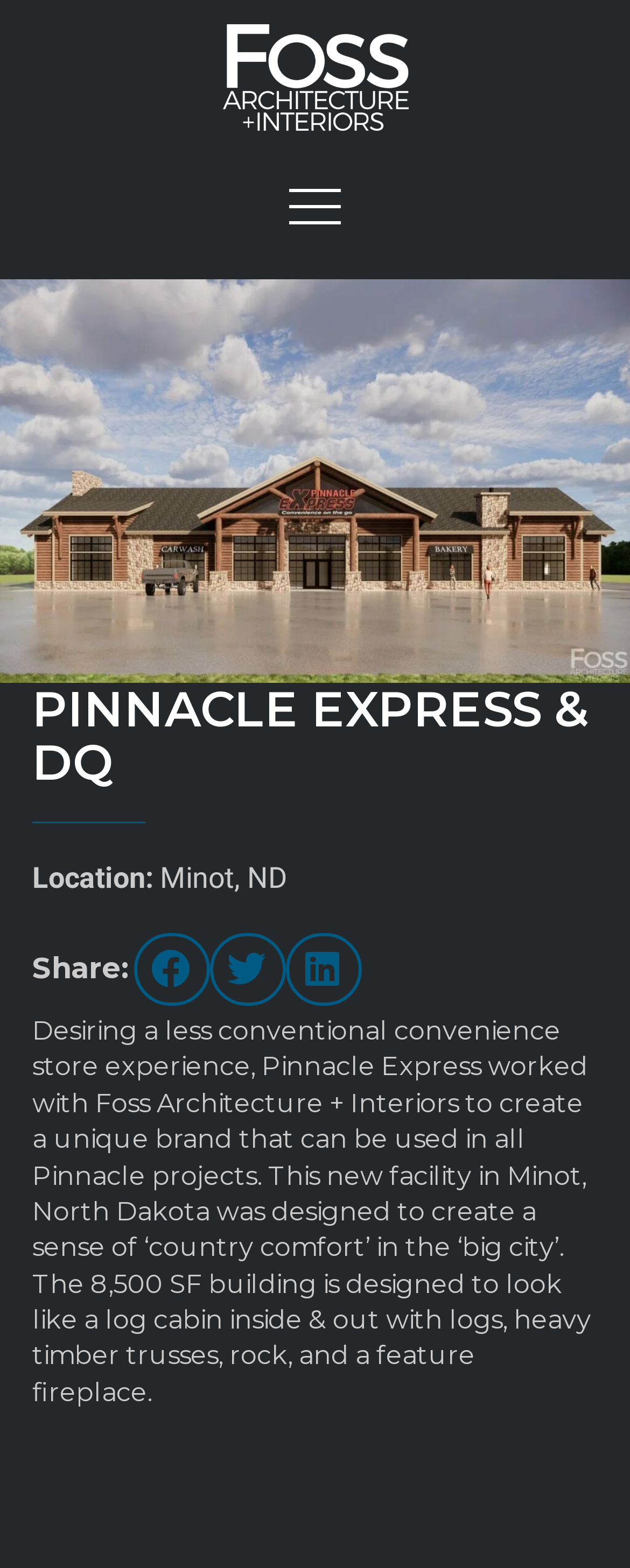What is the purpose of the project?
Provide a detailed and well-explained answer to the question.

I found the purpose of the project by reading the text that describes the project, which mentions that 'Pinnacle Express worked with Foss Architecture + Interiors to create a unique brand that can be used in all Pinnacle projects', which suggests that the purpose of the project is to create a unique brand for Pinnacle Express.